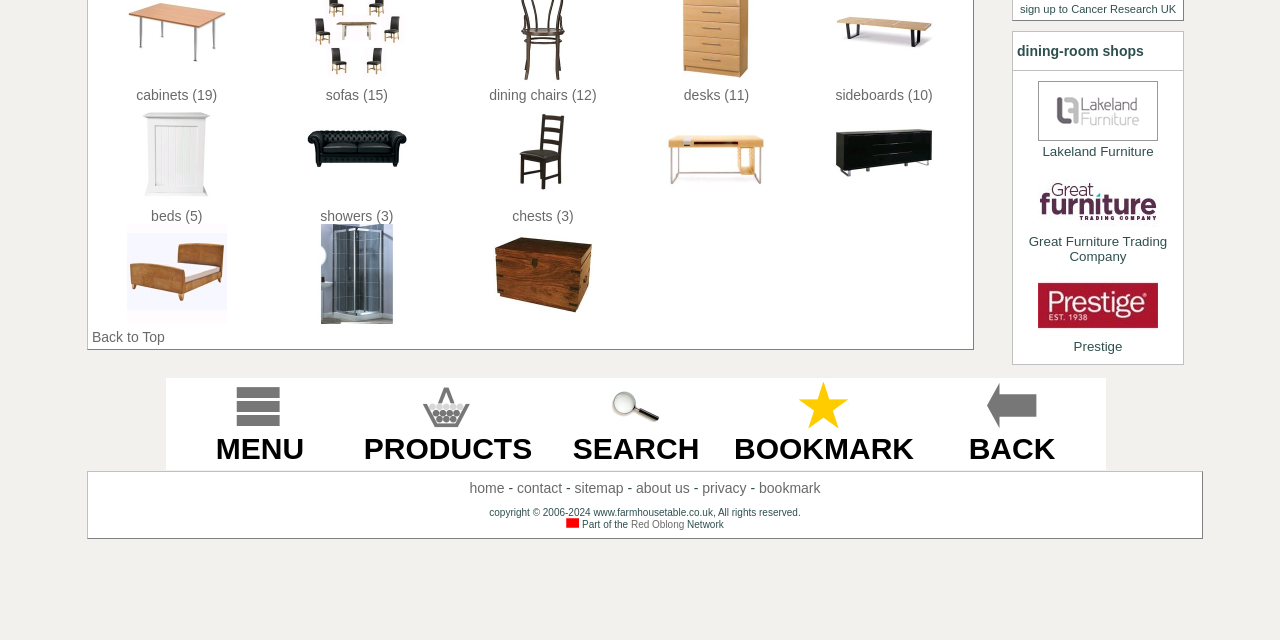Based on the element description Back to Top, identify the bounding box coordinates for the UI element. The coordinates should be in the format (top-left x, top-left y, bottom-right x, bottom-right y) and within the 0 to 1 range.

[0.072, 0.515, 0.129, 0.54]